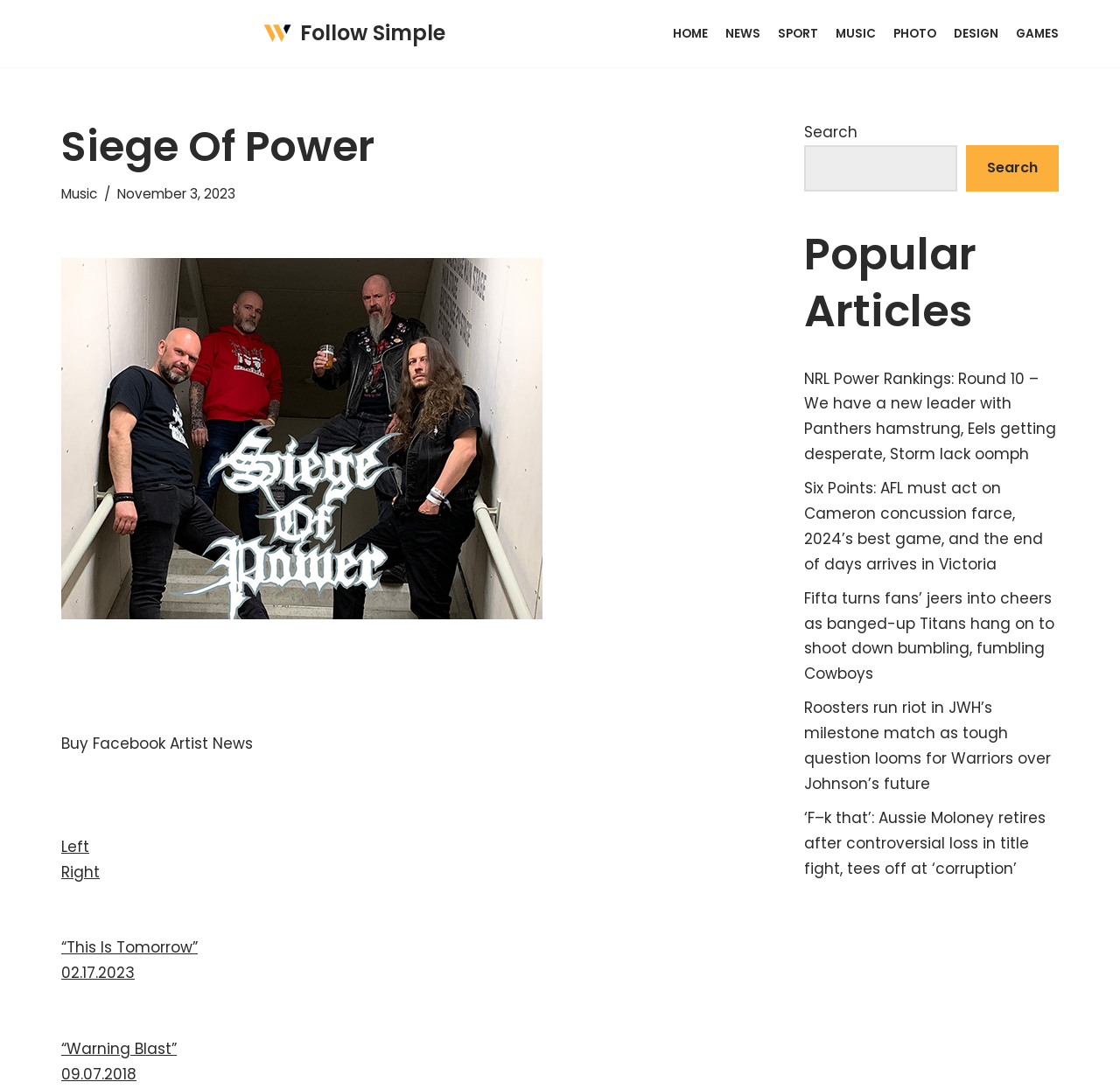Please locate the clickable area by providing the bounding box coordinates to follow this instruction: "Read the 'NRL Power Rankings' article".

[0.718, 0.338, 0.943, 0.427]